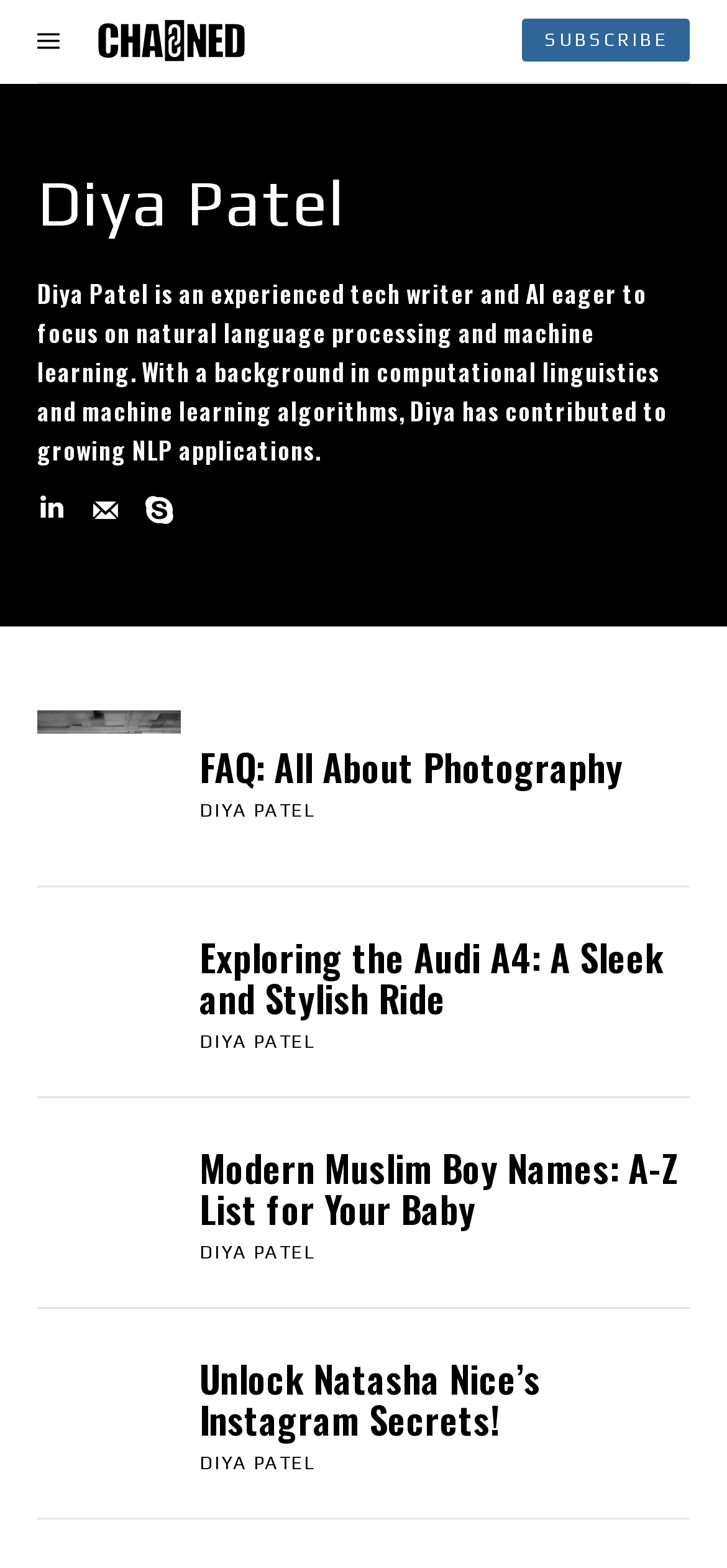Using the webpage screenshot, locate the HTML element that fits the following description and provide its bounding box: "linkedin".

[0.051, 0.312, 0.09, 0.337]